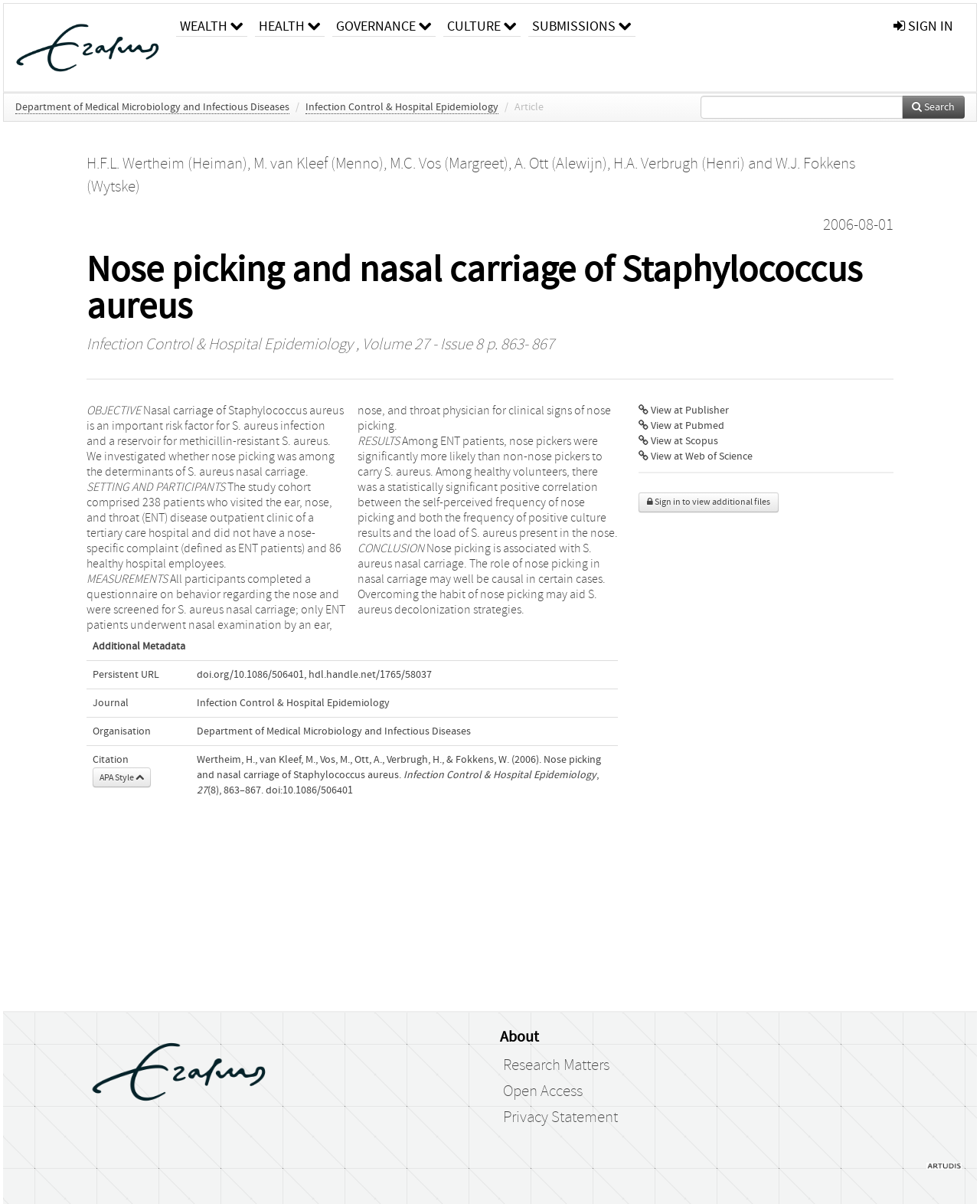Locate the bounding box for the described UI element: "Infection Control & Hospital Epidemiology". Ensure the coordinates are four float numbers between 0 and 1, formatted as [left, top, right, bottom].

[0.088, 0.279, 0.36, 0.294]